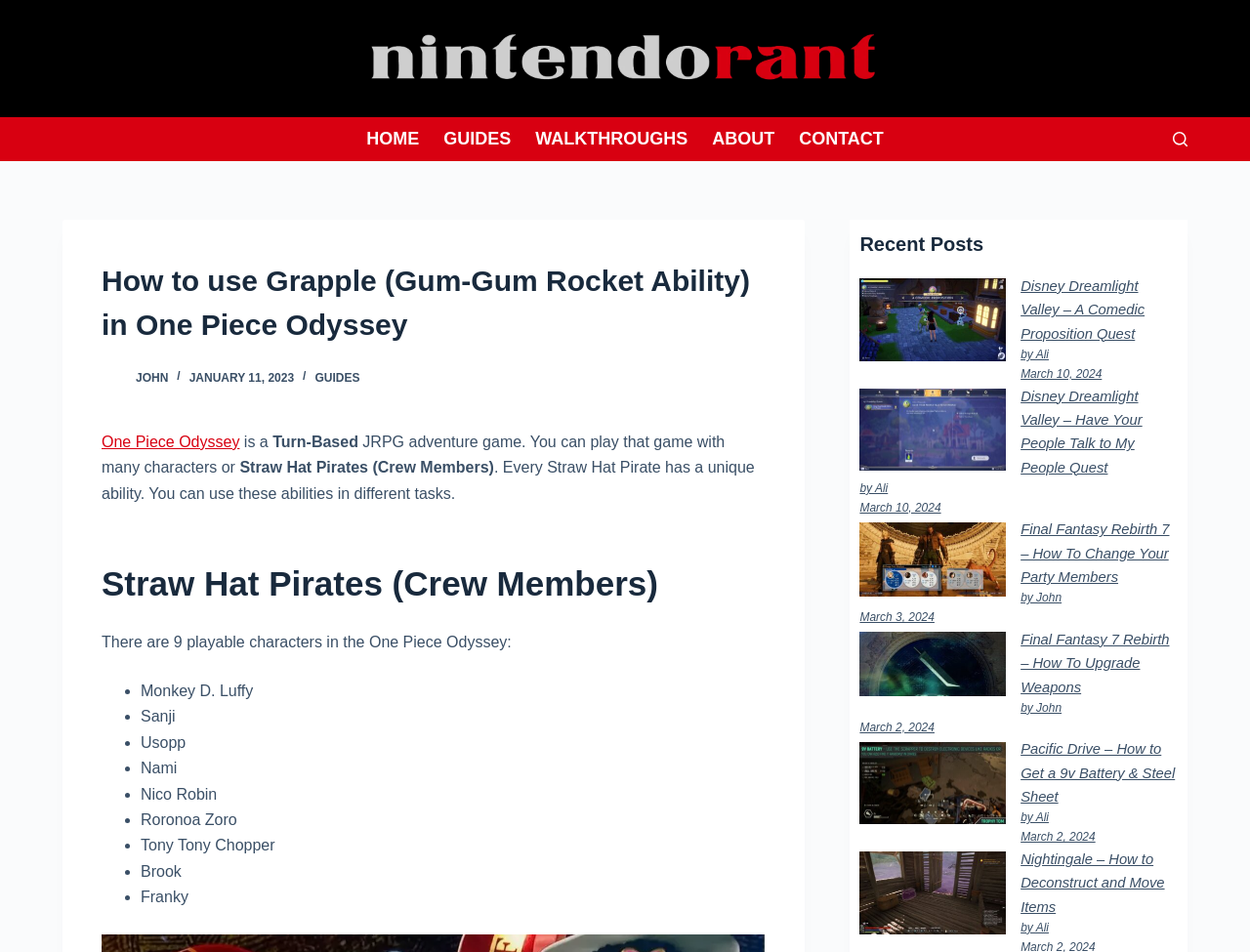Can you determine the bounding box coordinates of the area that needs to be clicked to fulfill the following instruction: "Check the 'Recent Posts' section"?

[0.688, 0.241, 0.942, 0.272]